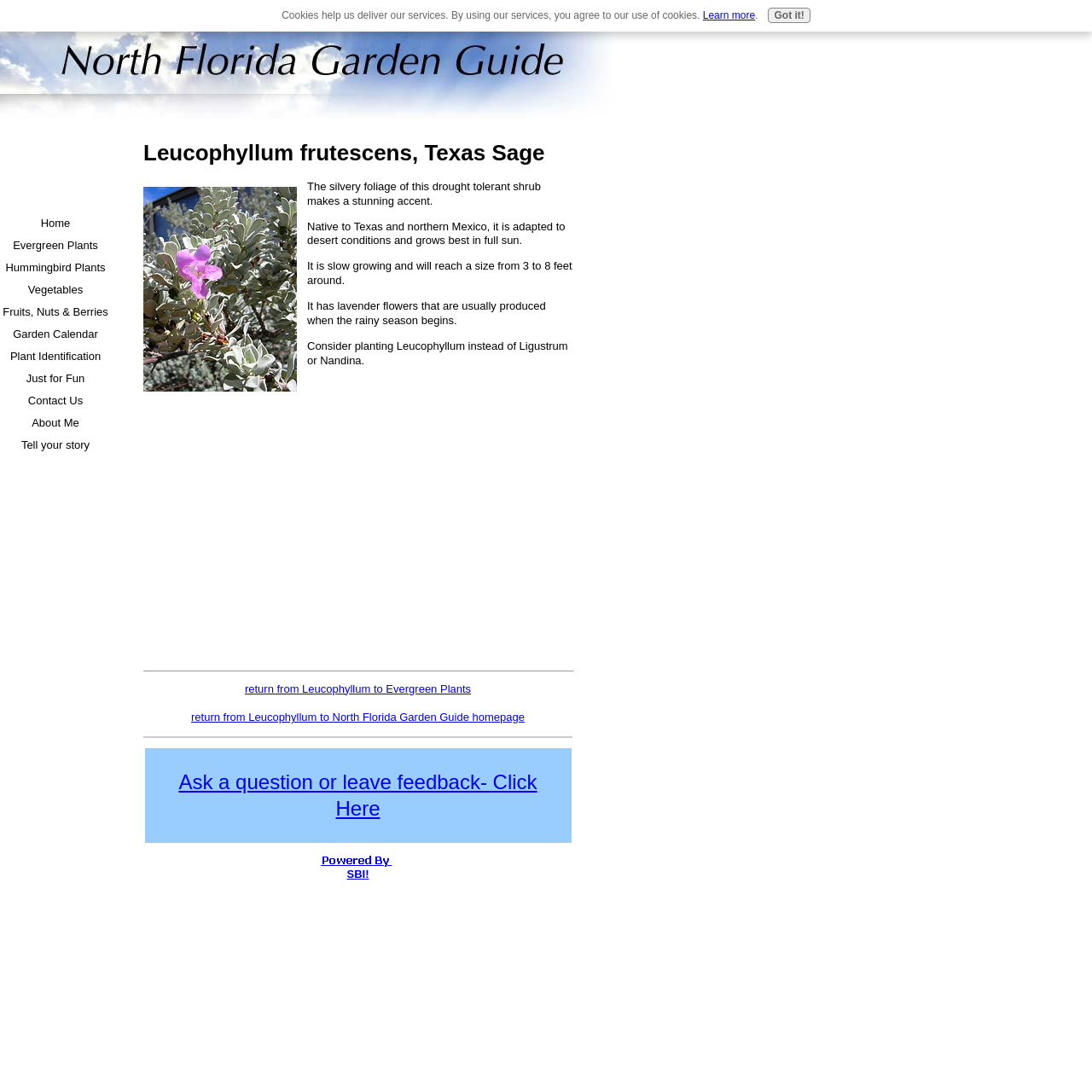Identify the bounding box coordinates necessary to click and complete the given instruction: "Click on the 'return from Leucophyllum to Evergreen Plants' link".

[0.224, 0.625, 0.431, 0.636]